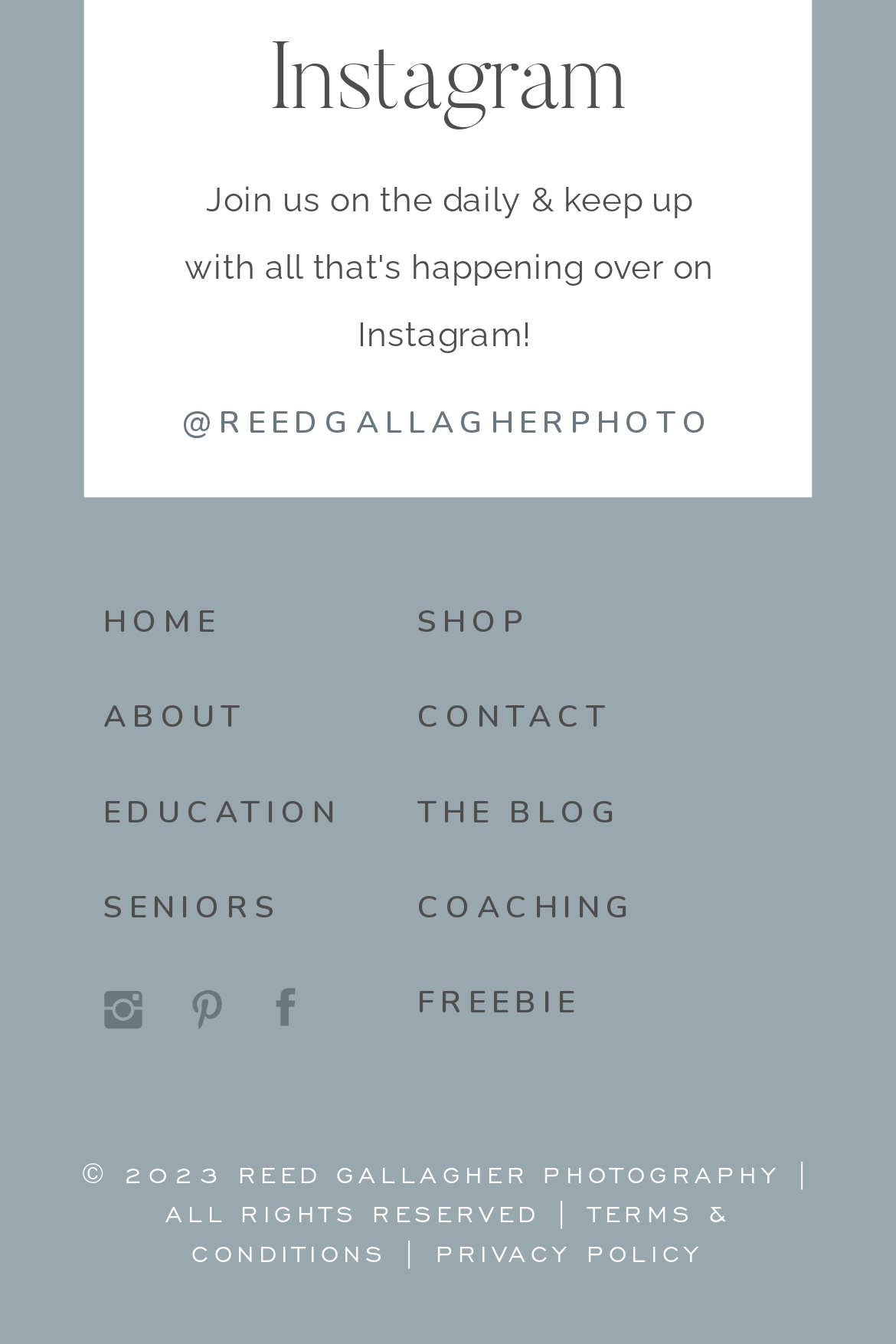Identify the bounding box coordinates of the section to be clicked to complete the task described by the following instruction: "Go to HOME". The coordinates should be four float numbers between 0 and 1, formatted as [left, top, right, bottom].

[0.116, 0.445, 0.338, 0.489]